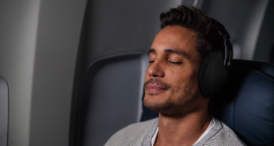Explain what is happening in the image with as much detail as possible.

The image features a man wearing headphones on a plane, sitting comfortably in his seat with his eyes closed. He appears to be in a relaxed state, likely enjoying soothing audio aimed at helping him sleep or unwind during the flight. The neutral tones of the airplane interior enhance the calm atmosphere, suggesting a peaceful travel experience. This scenario illustrates how modern audio technology, such as smart headphones, can significantly improve the quality of rest and relaxation while traveling.